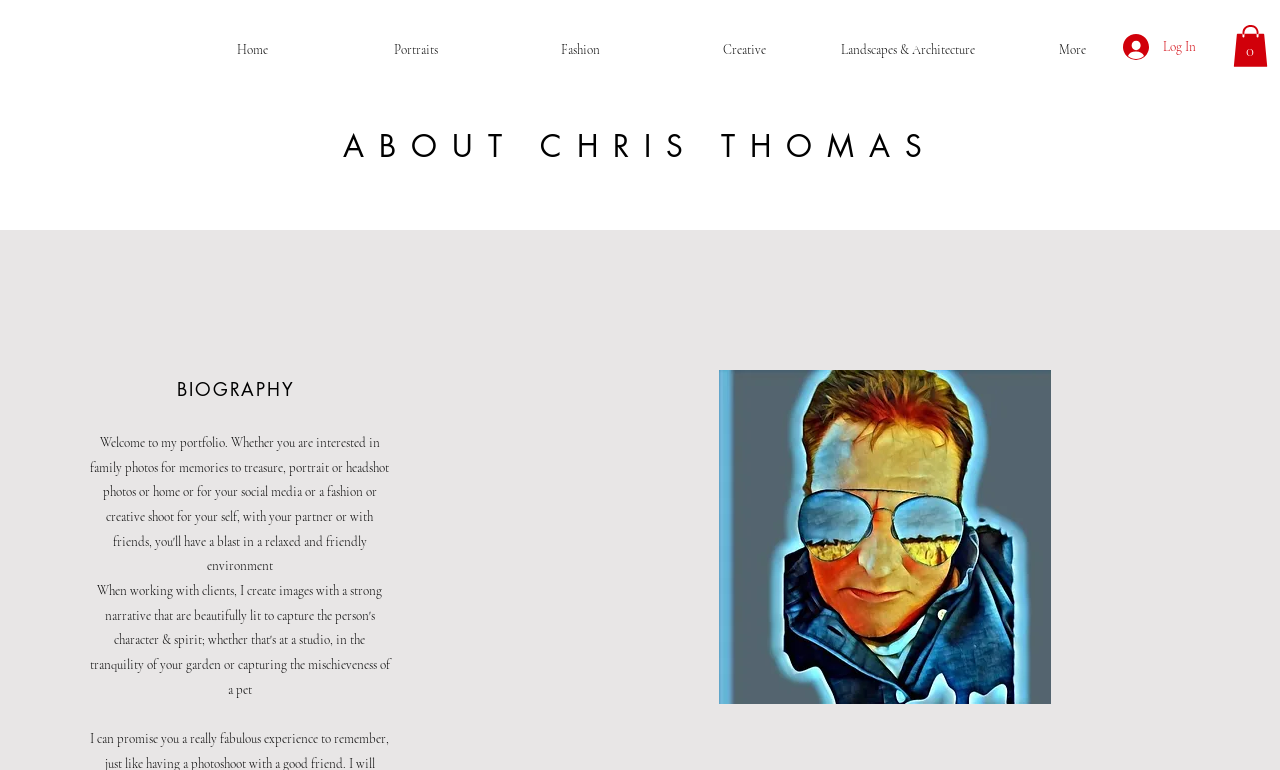What is the subject of the biography section?
Refer to the image and provide a one-word or short phrase answer.

Chris Thomas